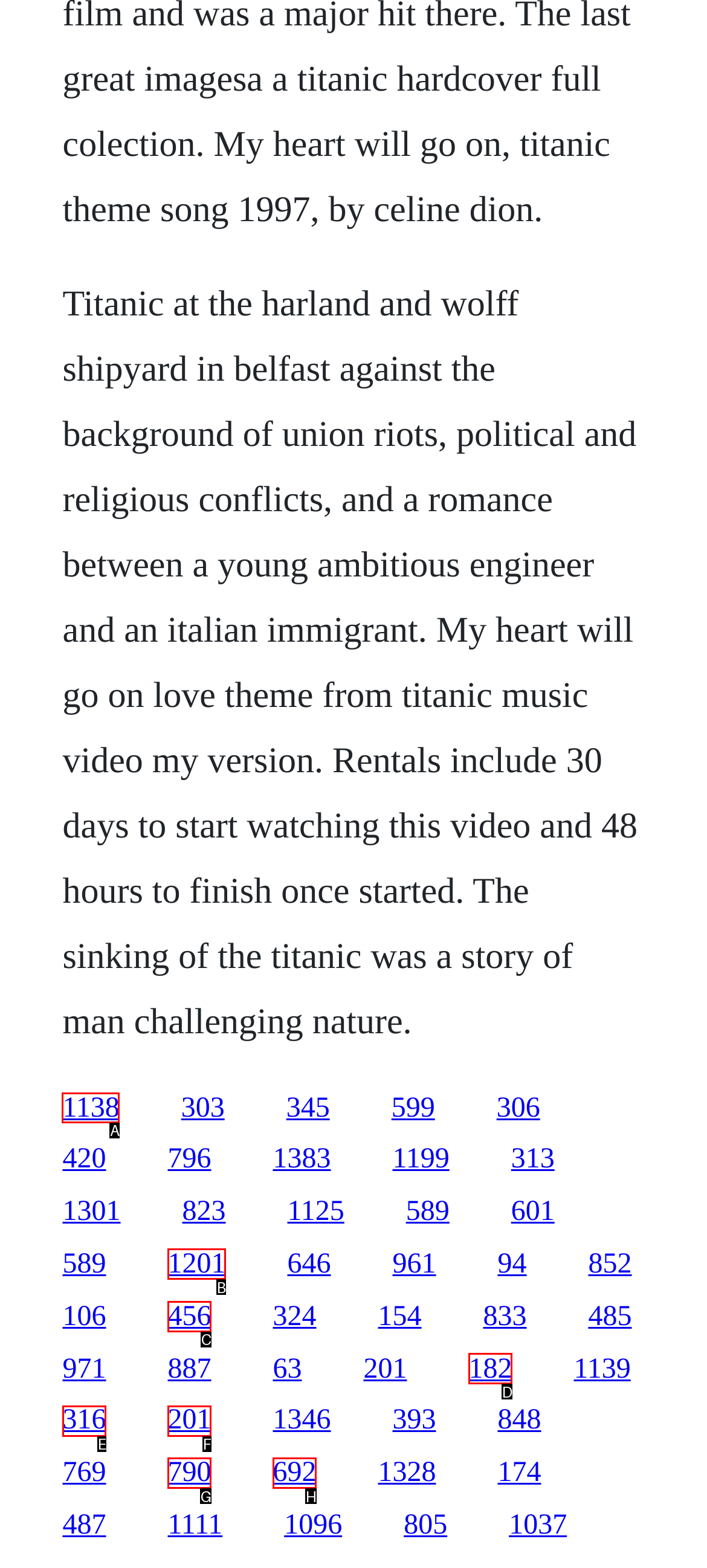Which lettered option should be clicked to perform the following task: Watch the video with ID 1138
Respond with the letter of the appropriate option.

A